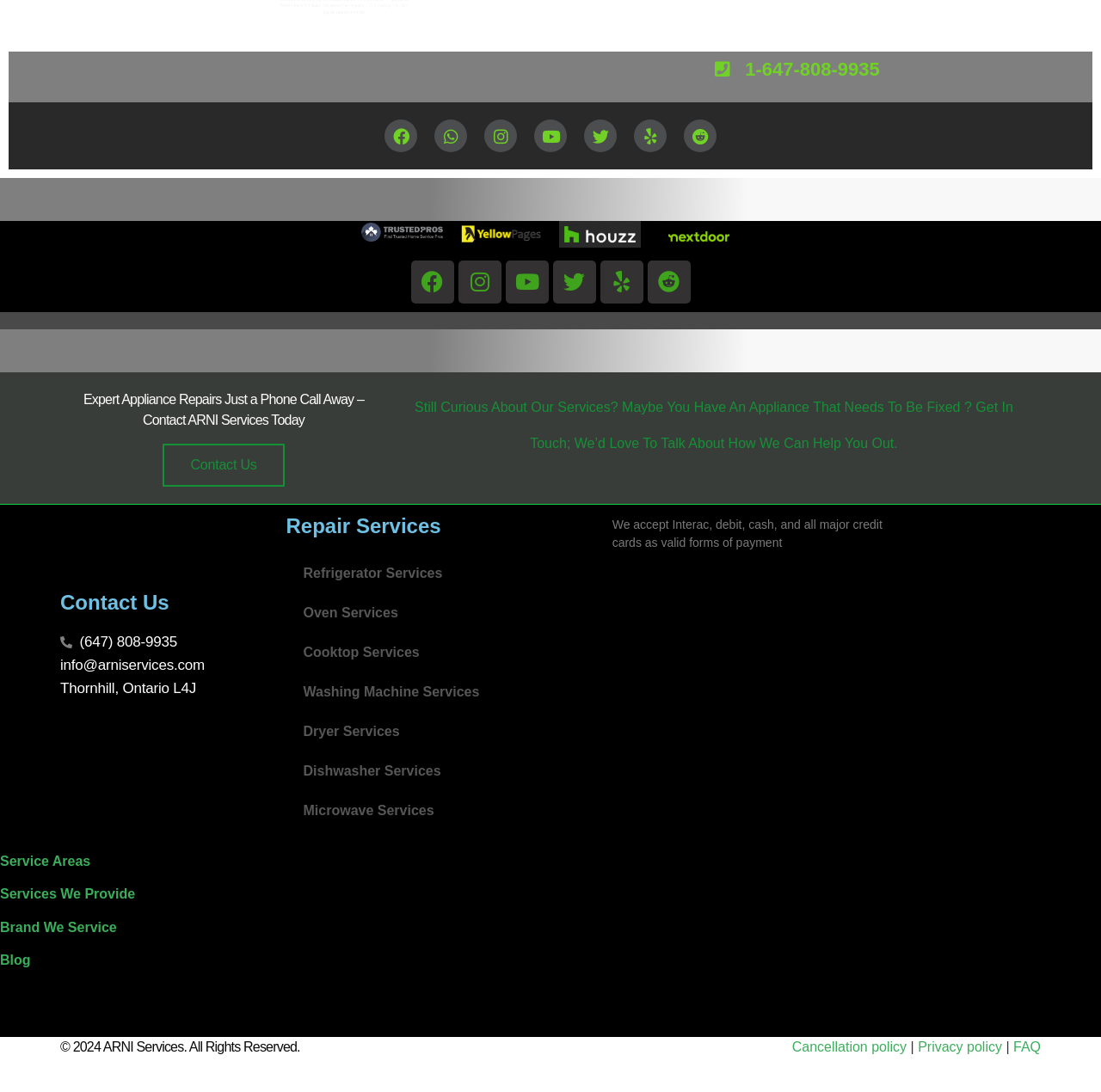What social media platforms does ARNI Services have a presence on?
Based on the image, give a concise answer in the form of a single word or short phrase.

Facebook, Instagram, Youtube, Twitter, Yelp, Reddit